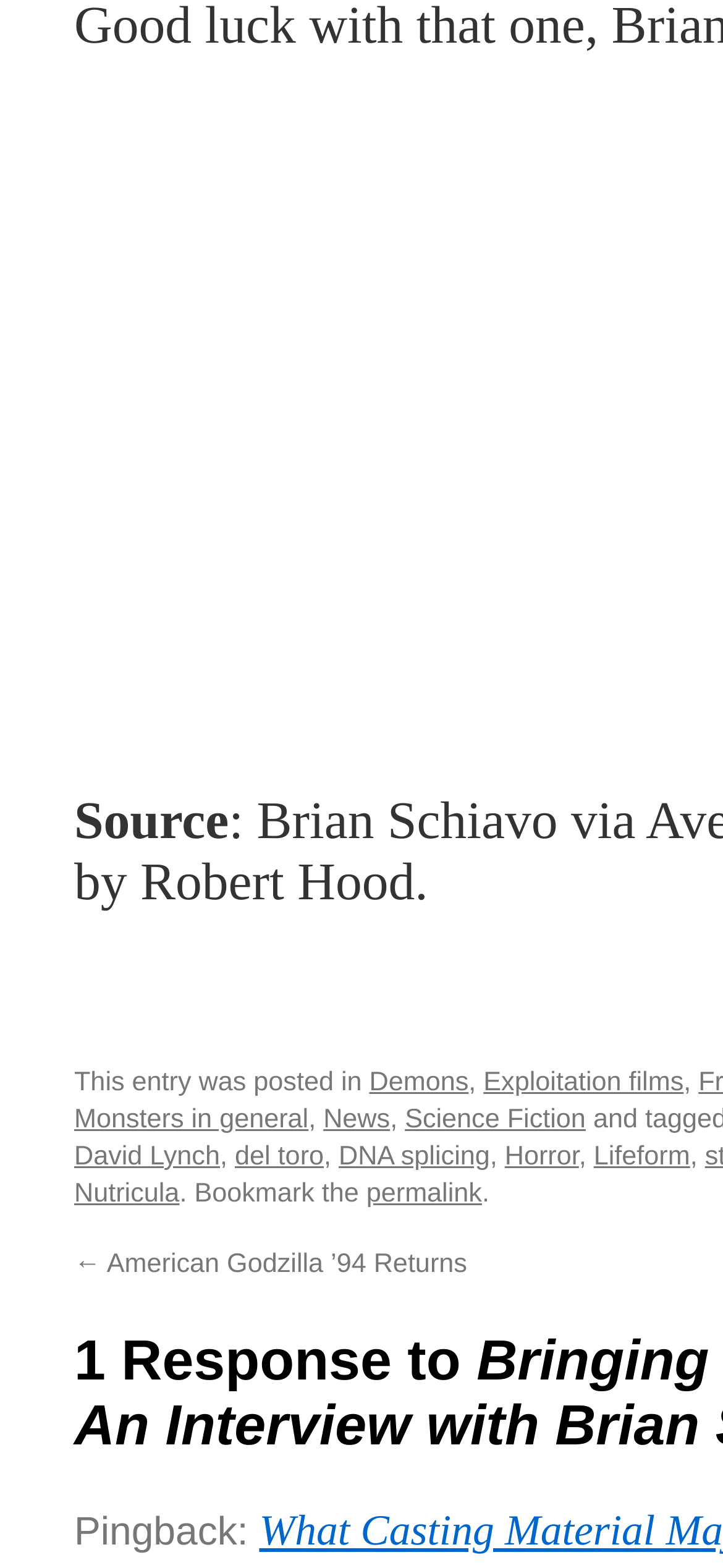Find the bounding box coordinates for the area that should be clicked to accomplish the instruction: "Read the post about 'David Lynch'".

[0.103, 0.728, 0.304, 0.747]